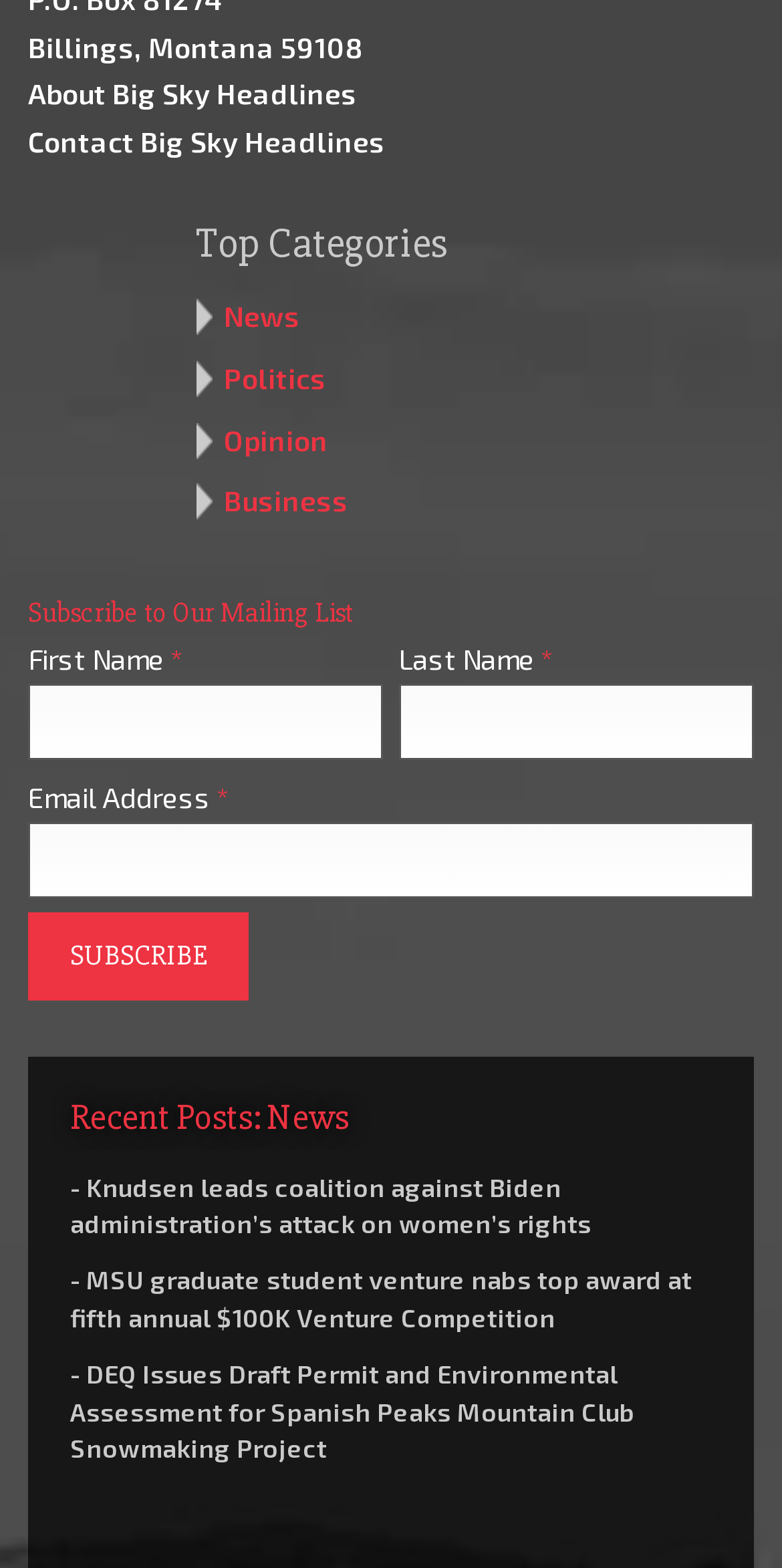How many categories are listed under Top Categories?
Give a thorough and detailed response to the question.

Under the heading 'Top Categories', there are four links listed: 'News', 'Politics', 'Opinion', and 'Business'. Therefore, there are four categories listed.